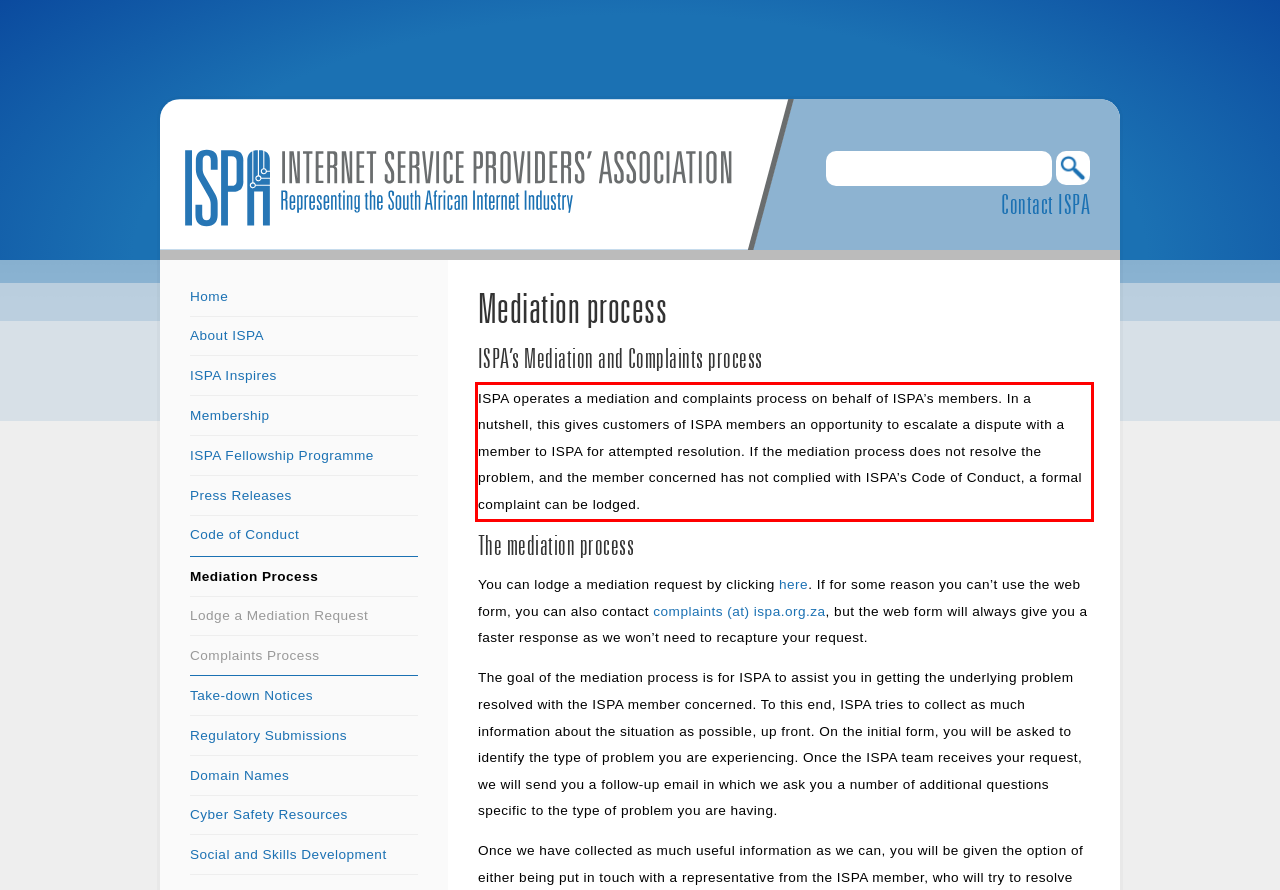Given a webpage screenshot with a red bounding box, perform OCR to read and deliver the text enclosed by the red bounding box.

ISPA operates a mediation and complaints process on behalf of ISPA’s members. In a nutshell, this gives customers of ISPA members an opportunity to escalate a dispute with a member to ISPA for attempted resolution. If the mediation process does not resolve the problem, and the member concerned has not complied with ISPA’s Code of Conduct, a formal complaint can be lodged.